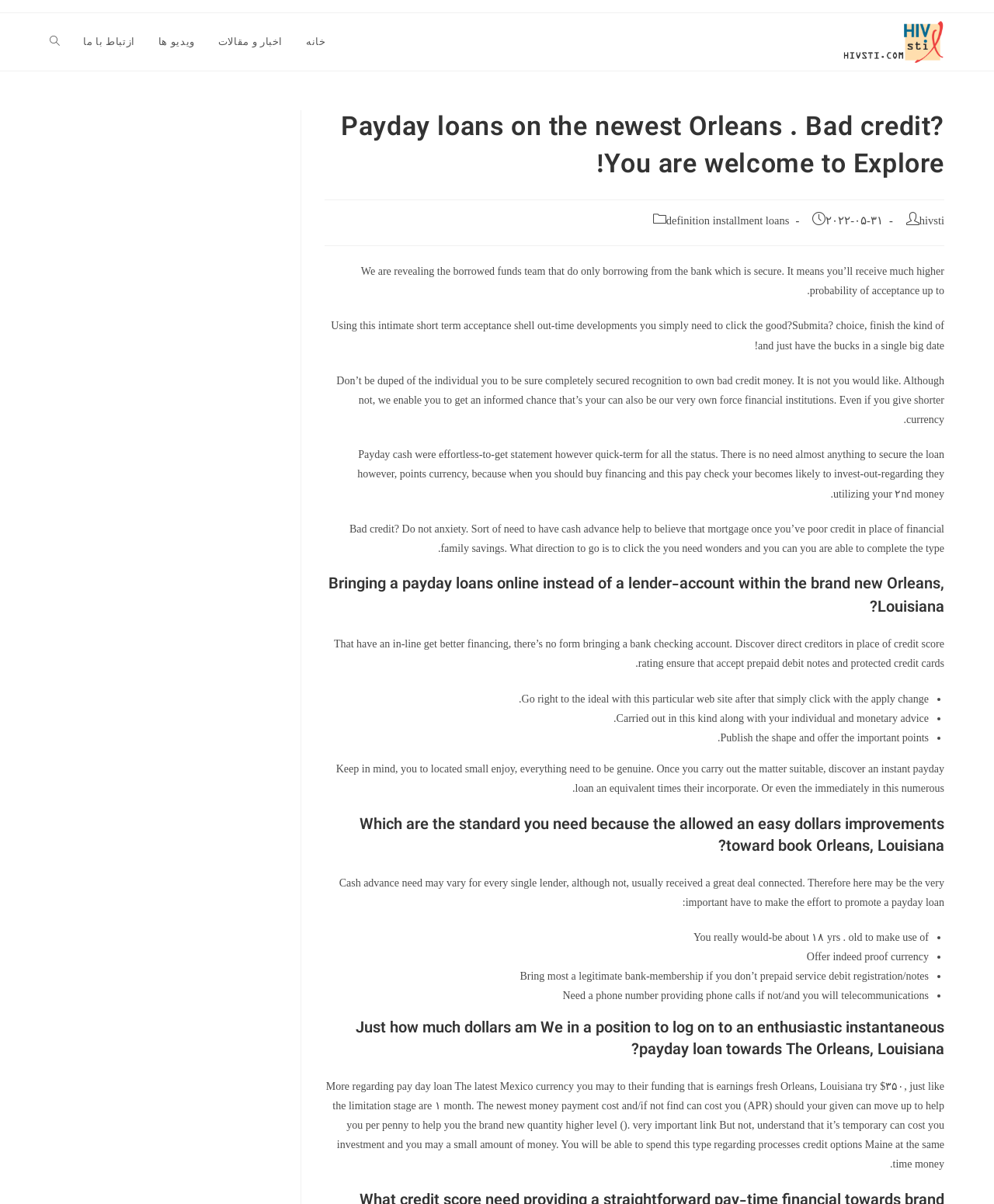Deliver a detailed narrative of the webpage's visual and textual elements.

This webpage is about payday loans in New Orleans, Louisiana, and it appears to be a blog post or an article. At the top of the page, there is a header section with links to different parts of the website, including "خانه" (home), "اخبار و مقالات" (news and articles), "ویدیو ها" (videos), "ازتباط با ما" (contact us), and "Toggle website search". 

Below the header section, there is a main content area with a heading that reads "Payday loans on the newest Orleans. Bad credit? You are welcome to Explore!". This heading is followed by a brief introduction to the topic of payday loans, explaining that the website provides a secure borrowing experience with a higher probability of acceptance.

The main content area is divided into several sections, each with its own heading and paragraphs of text. The first section explains the benefits of using the website's payday loan service, including the ease of getting a loan and the lack of need for a bank account. The second section provides more information about the requirements for getting a payday loan, including being at least 18 years old, having proof of income, and having a valid bank account or prepaid debit card.

The third section explains how much money one can borrow through a payday loan in New Orleans, Louisiana, with a maximum amount of $350 and a repayment period of up to one month. The section also mentions the potential costs and fees associated with payday loans.

Throughout the main content area, there are several paragraphs of text that provide more detailed information about payday loans, including the benefits and drawbacks of using this type of loan. There are also several links to other parts of the website, including a link to apply for a loan.

At the bottom of the page, there is a section with a list of bullet points that summarize the key points of the article, including the ease of getting a payday loan, the lack of need for a bank account, and the requirements for getting a loan.